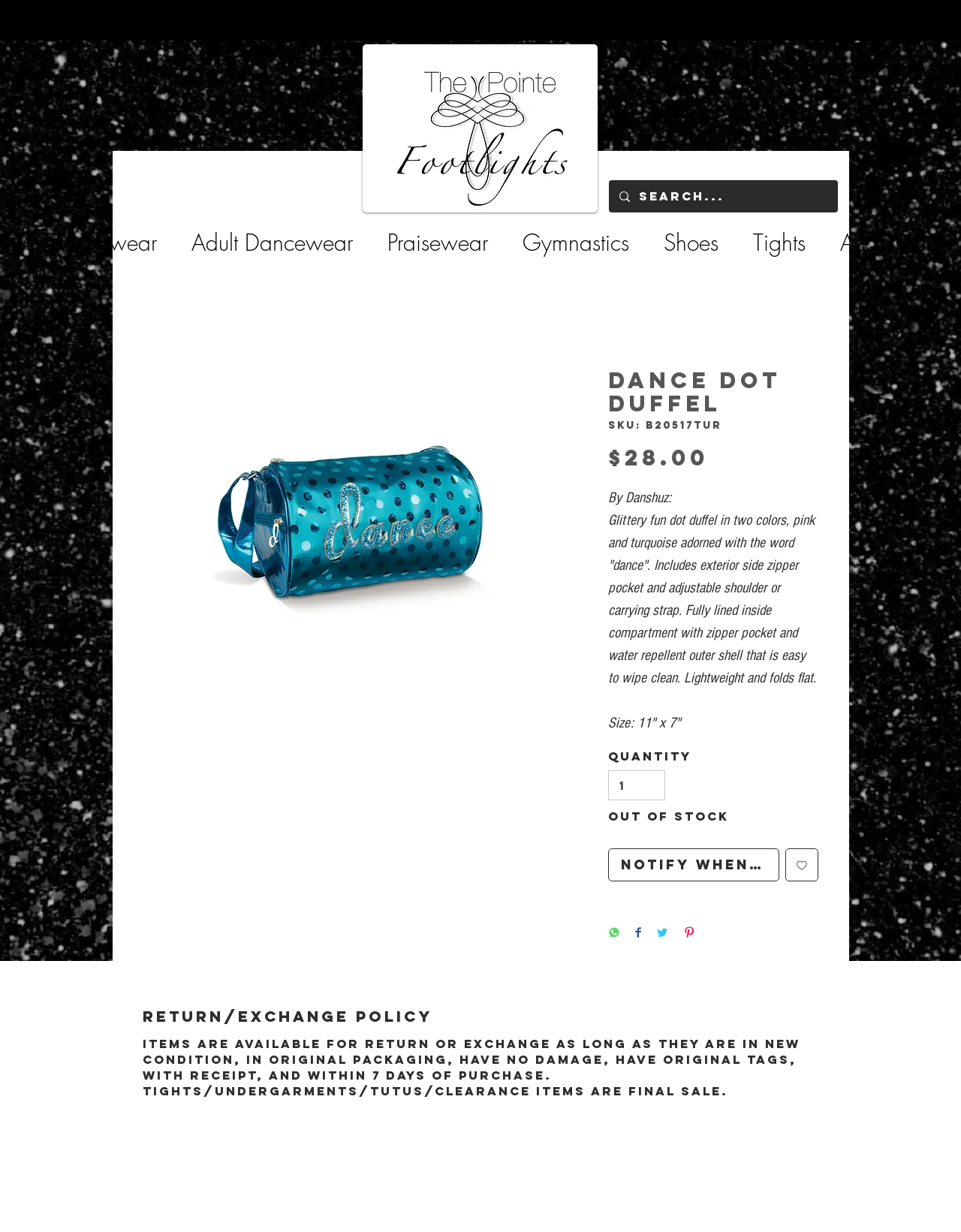What is the brand of the Dance Dot Duffel?
Your answer should be a single word or phrase derived from the screenshot.

Danshuz